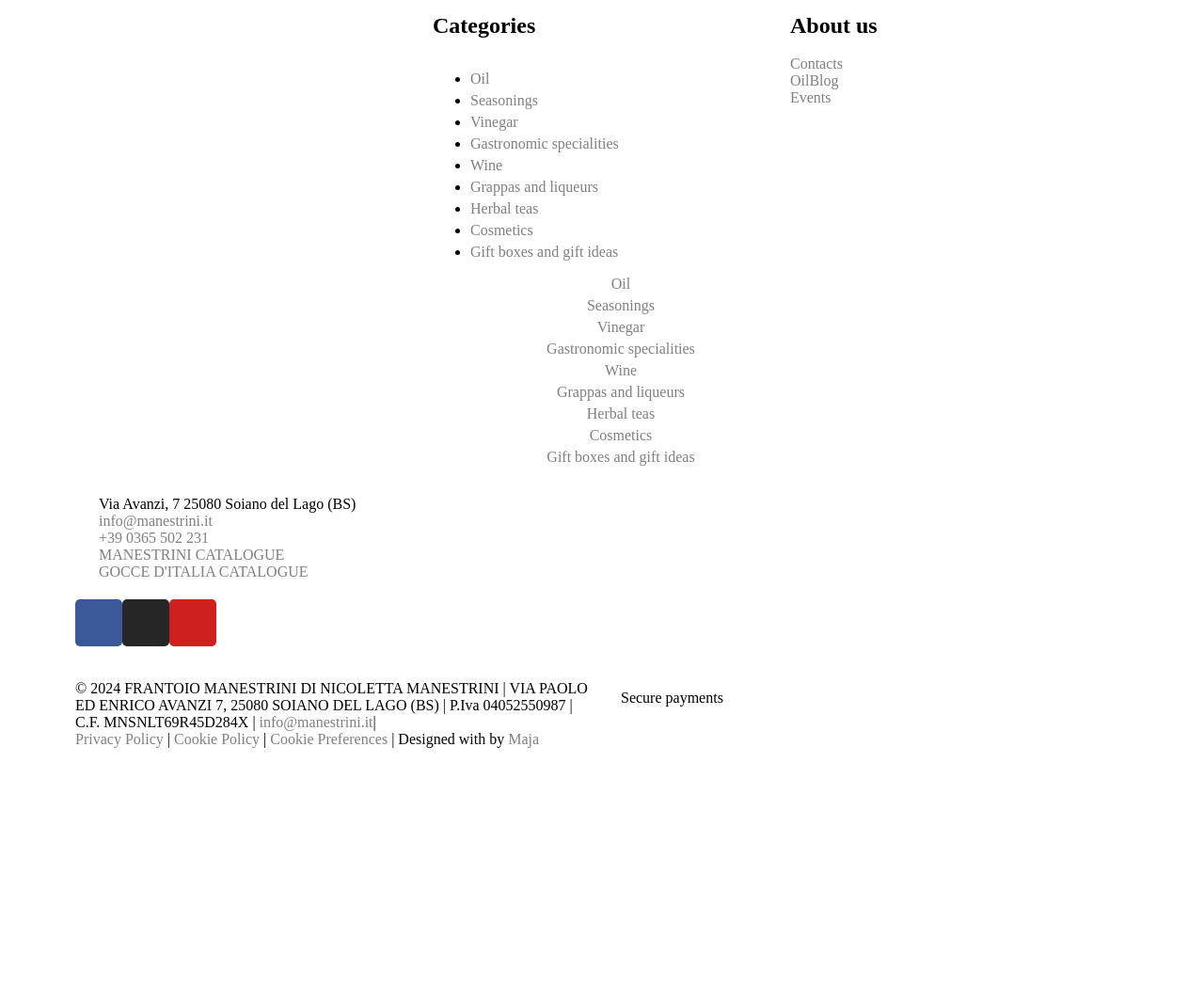Predict the bounding box coordinates of the area that should be clicked to accomplish the following instruction: "Explore the Oil category". The bounding box coordinates should consist of four float numbers between 0 and 1, i.e., [left, top, right, bottom].

[0.391, 0.07, 0.407, 0.086]